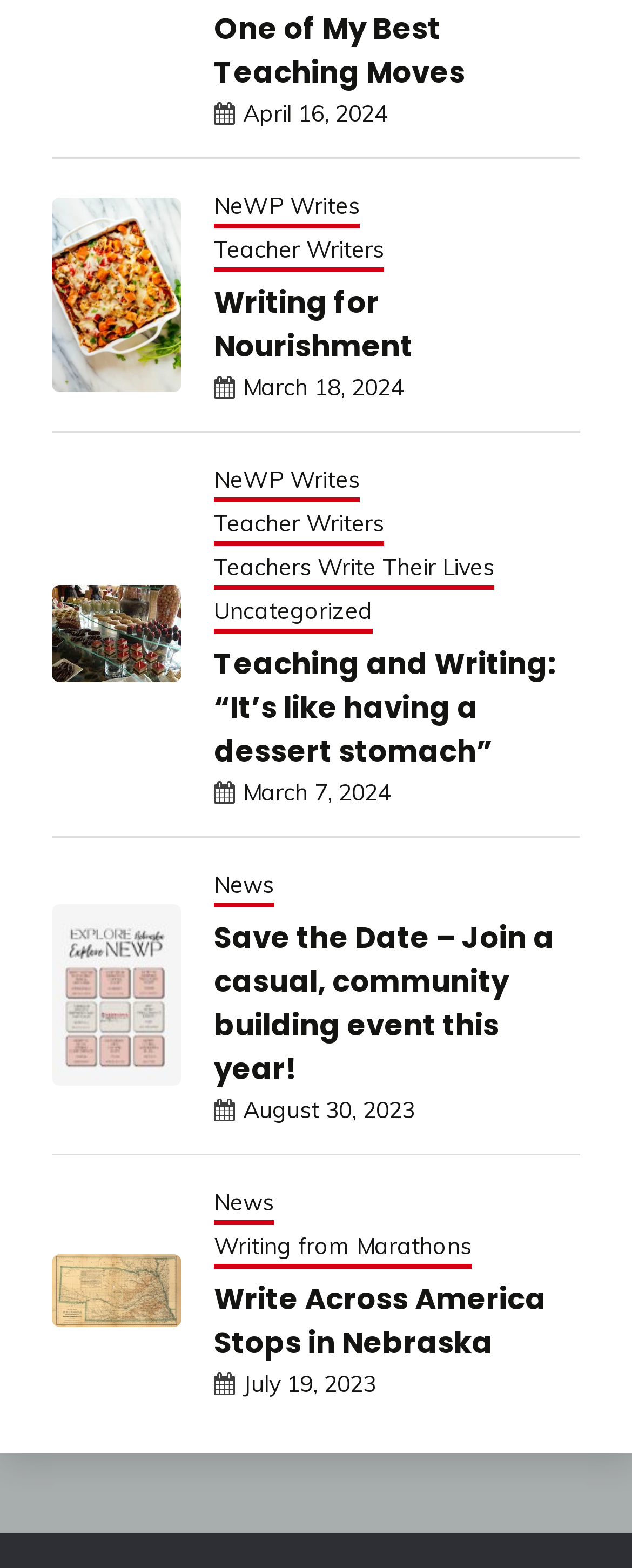From the element description NeWP Writes, predict the bounding box coordinates of the UI element. The coordinates must be specified in the format (top-left x, top-left y, bottom-right x, bottom-right y) and should be within the 0 to 1 range.

[0.338, 0.121, 0.569, 0.145]